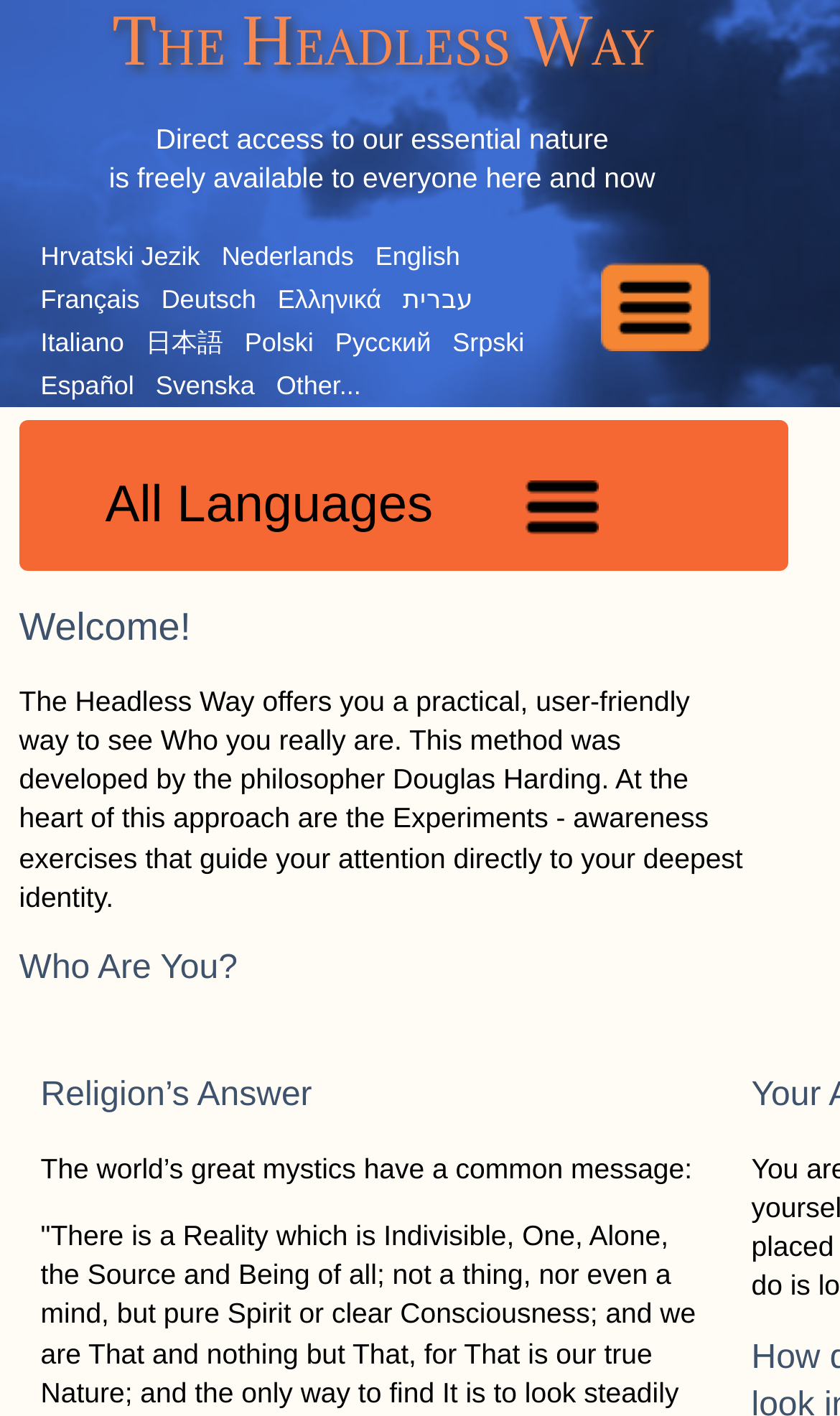Identify the bounding box coordinates of the part that should be clicked to carry out this instruction: "Choose other languages".

[0.329, 0.262, 0.43, 0.283]